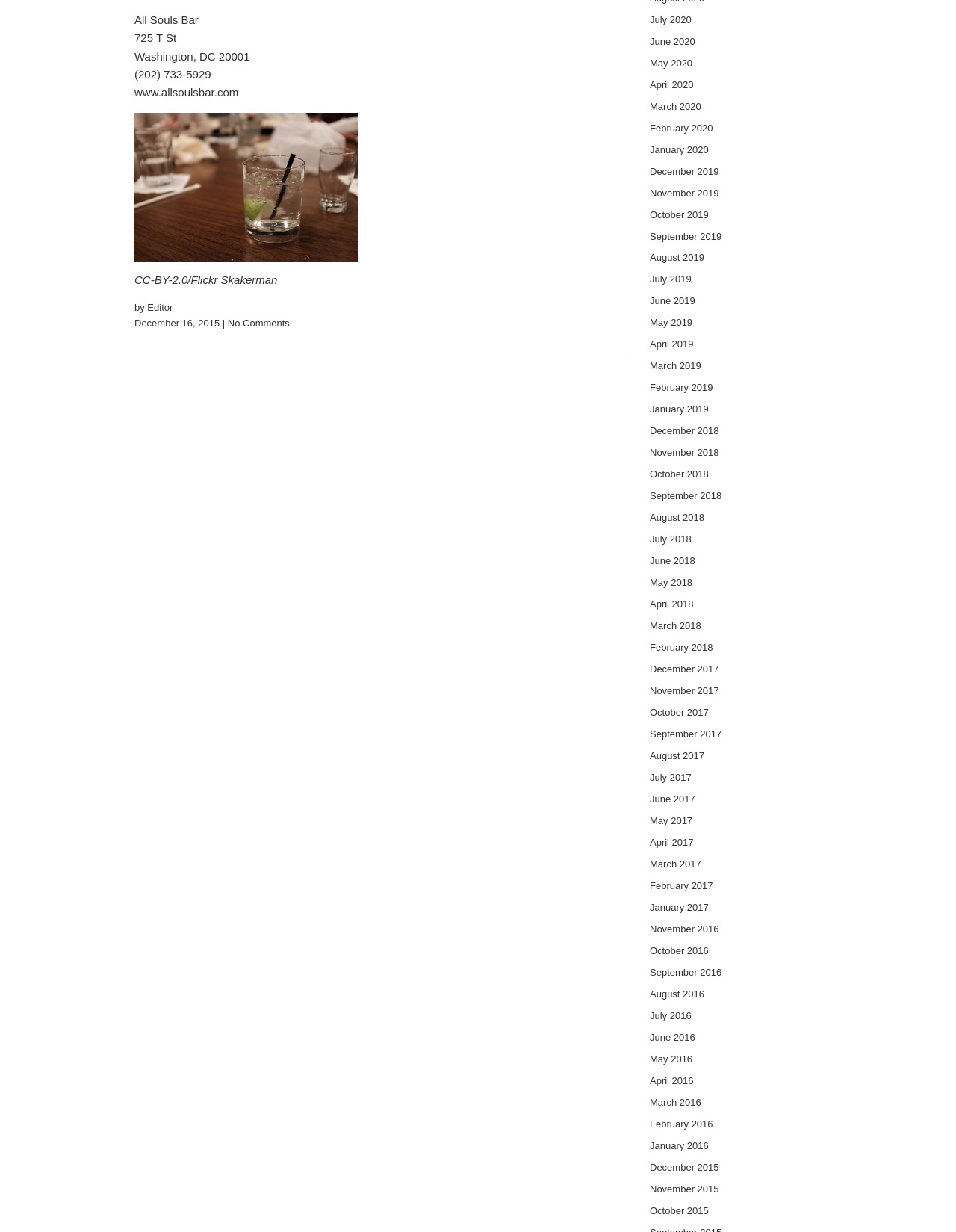Determine the bounding box coordinates for the element that should be clicked to follow this instruction: "view the image". The coordinates should be given as four float numbers between 0 and 1, in the format [left, top, right, bottom].

[0.141, 0.092, 0.375, 0.213]